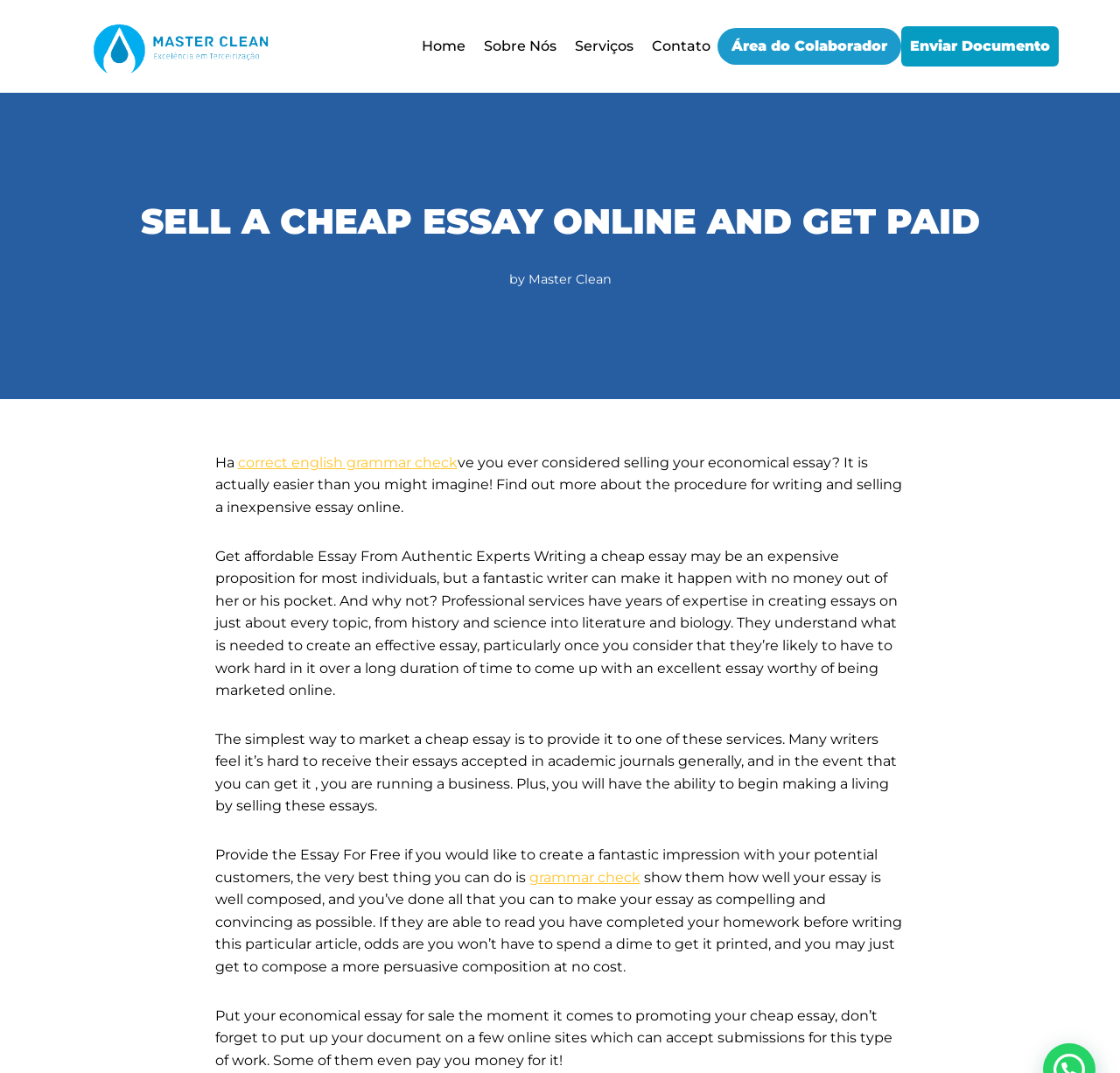Using the element description parent_node: Name * name="author", predict the bounding box coordinates for the UI element. Provide the coordinates in (top-left x, top-left y, bottom-right x, bottom-right y) format with values ranging from 0 to 1.

None